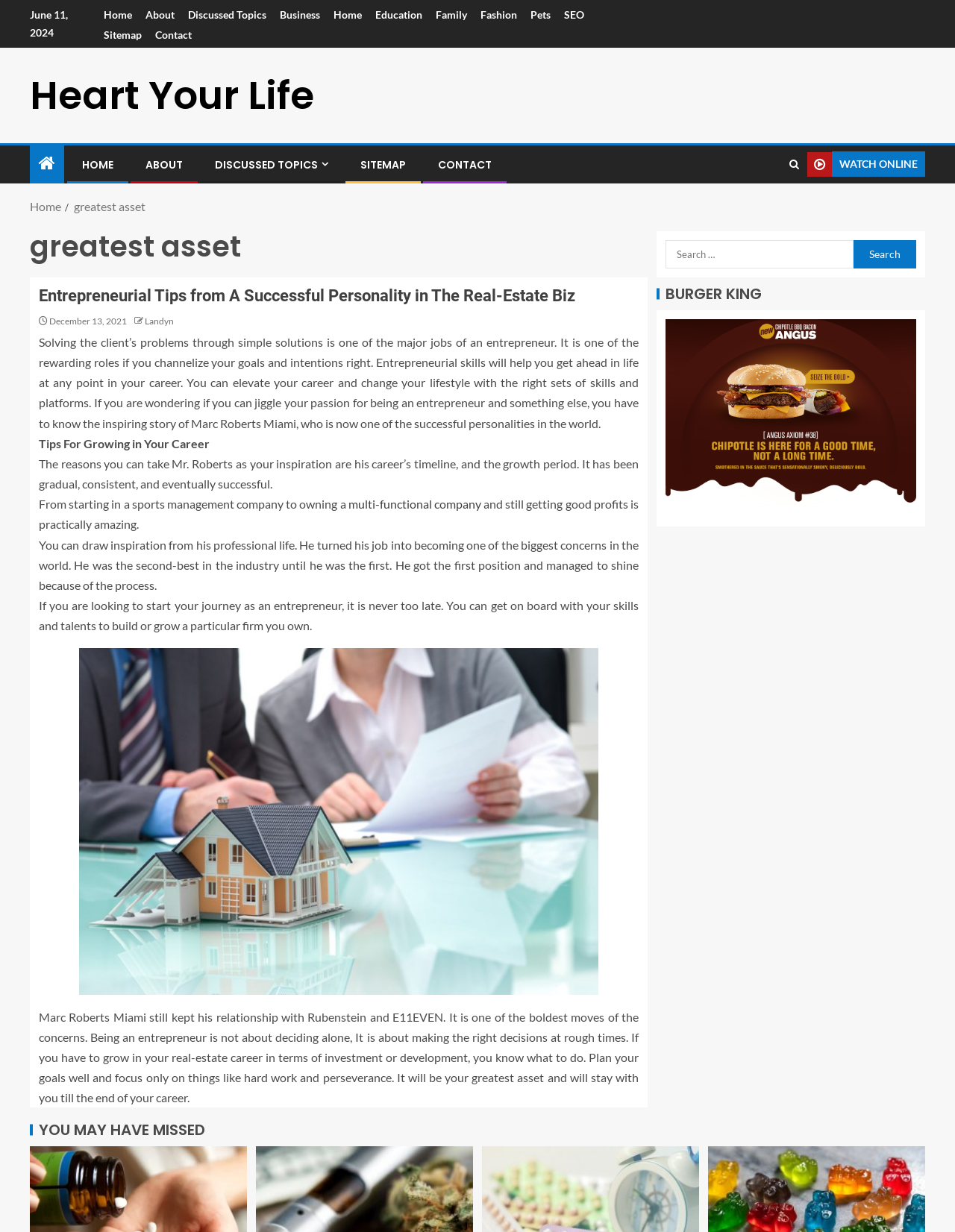Please indicate the bounding box coordinates of the element's region to be clicked to achieve the instruction: "Read the article about Entrepreneurial Tips". Provide the coordinates as four float numbers between 0 and 1, i.e., [left, top, right, bottom].

[0.041, 0.231, 0.669, 0.249]